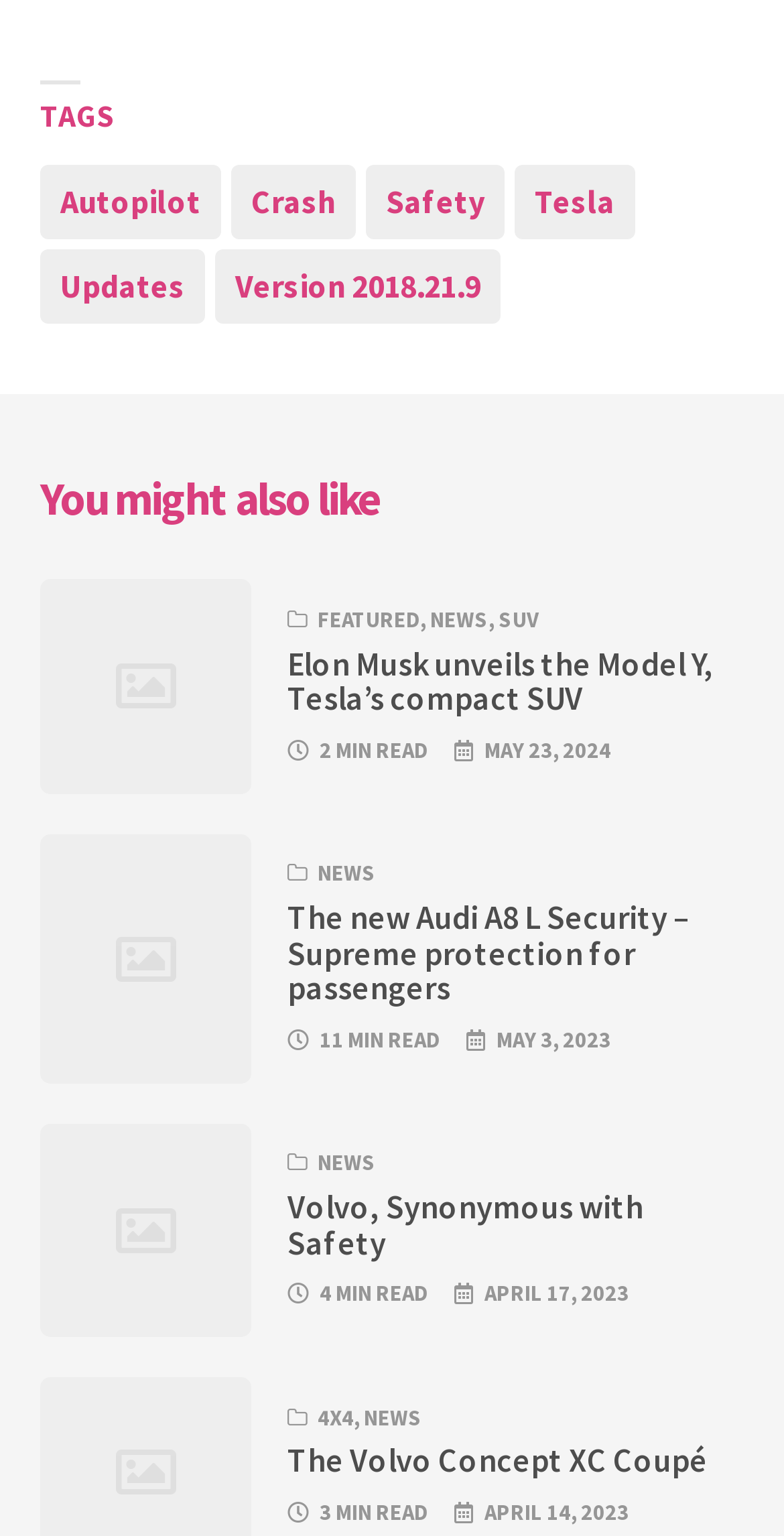Show the bounding box coordinates for the element that needs to be clicked to execute the following instruction: "Read about Elon Musk unveiling the Model Y". Provide the coordinates in the form of four float numbers between 0 and 1, i.e., [left, top, right, bottom].

[0.367, 0.418, 0.91, 0.468]